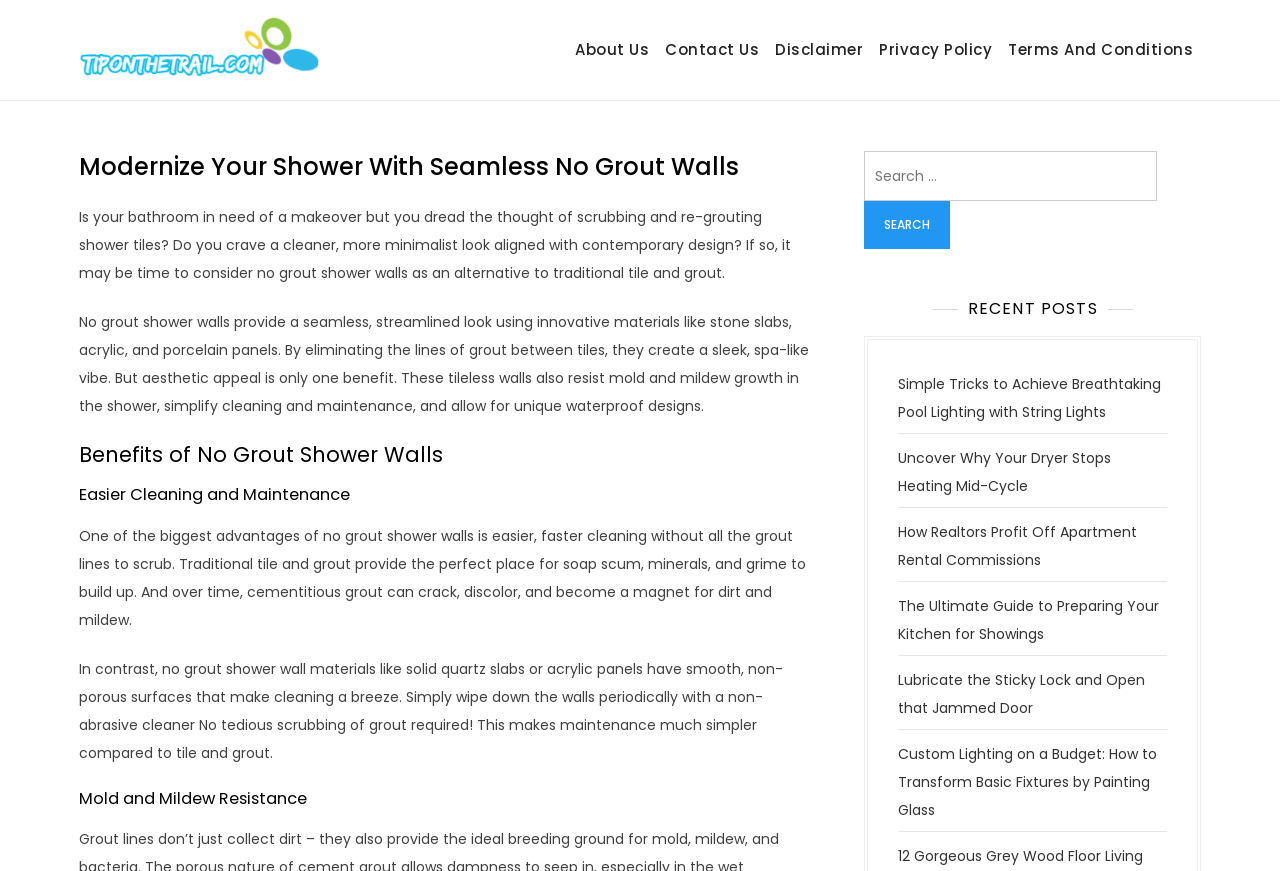Locate the bounding box coordinates of the element that needs to be clicked to carry out the instruction: "Search for something". The coordinates should be given as four float numbers ranging from 0 to 1, i.e., [left, top, right, bottom].

[0.675, 0.173, 0.904, 0.231]